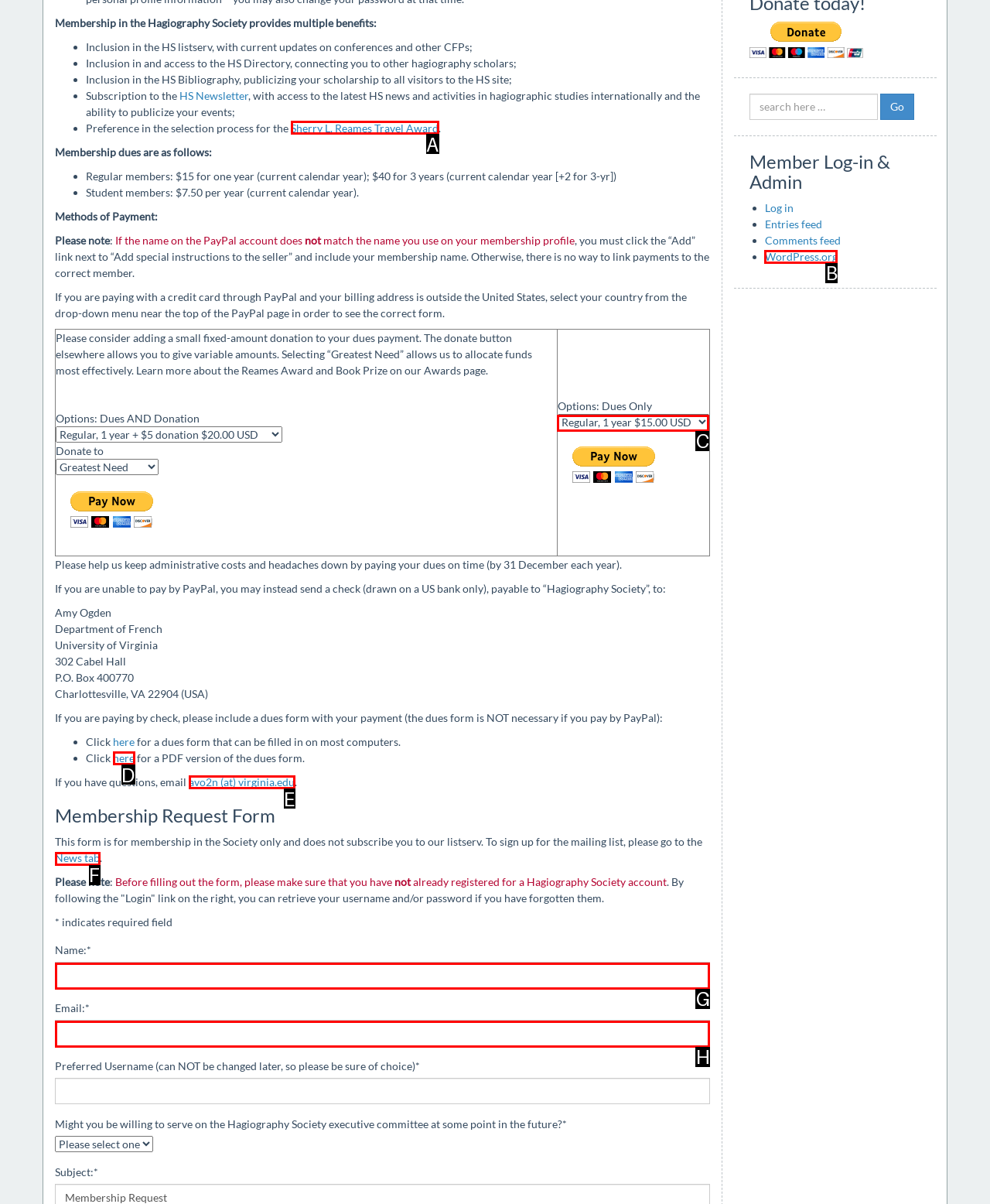Match the description: avo2n (at) virginia.edu to the correct HTML element. Provide the letter of your choice from the given options.

E